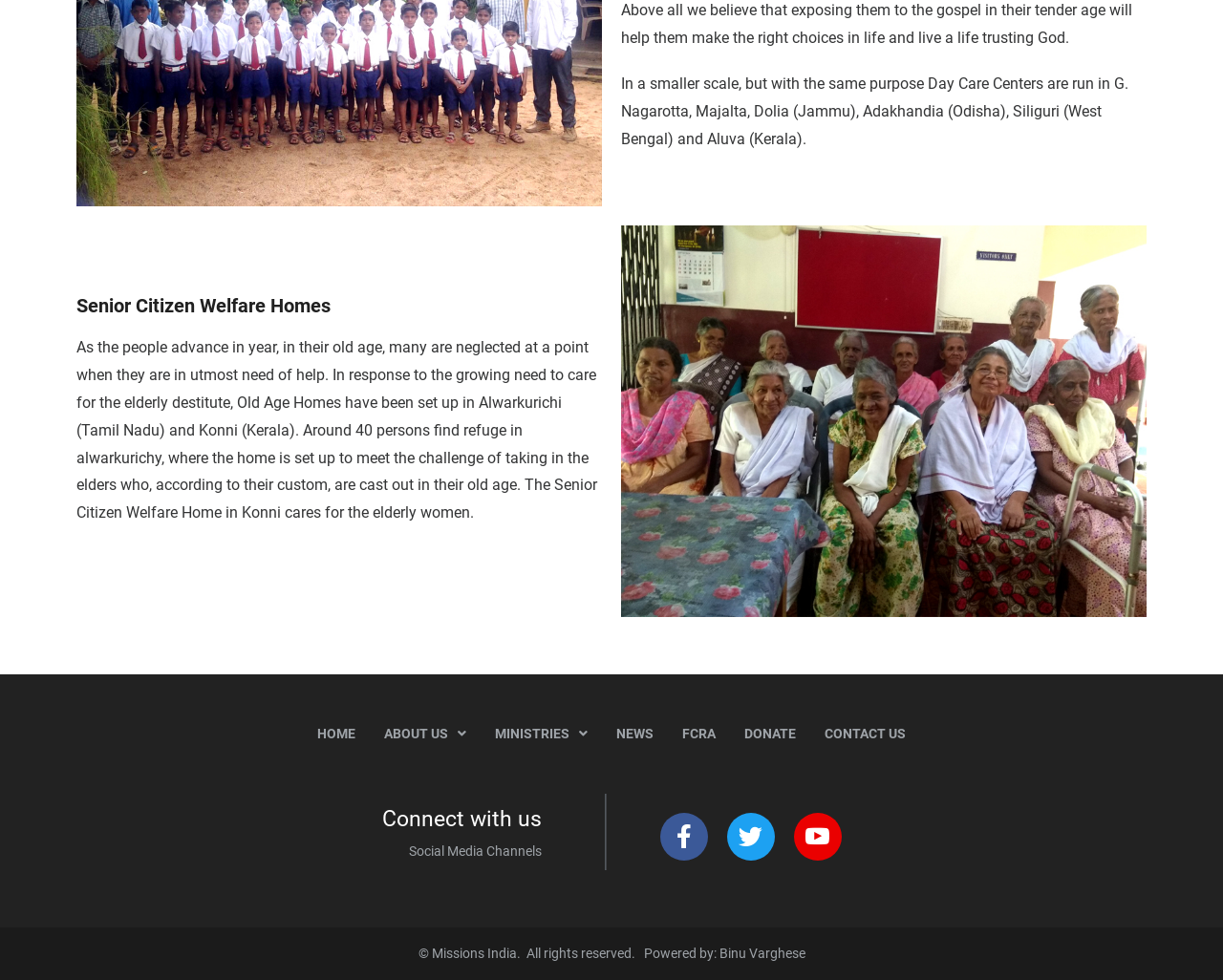What is the purpose of the Senior Citizen Welfare Home in Konni?
Please give a detailed and thorough answer to the question, covering all relevant points.

According to the StaticText element with bounding box coordinates [0.062, 0.345, 0.488, 0.532], the Senior Citizen Welfare Home in Konni cares for the elderly women.